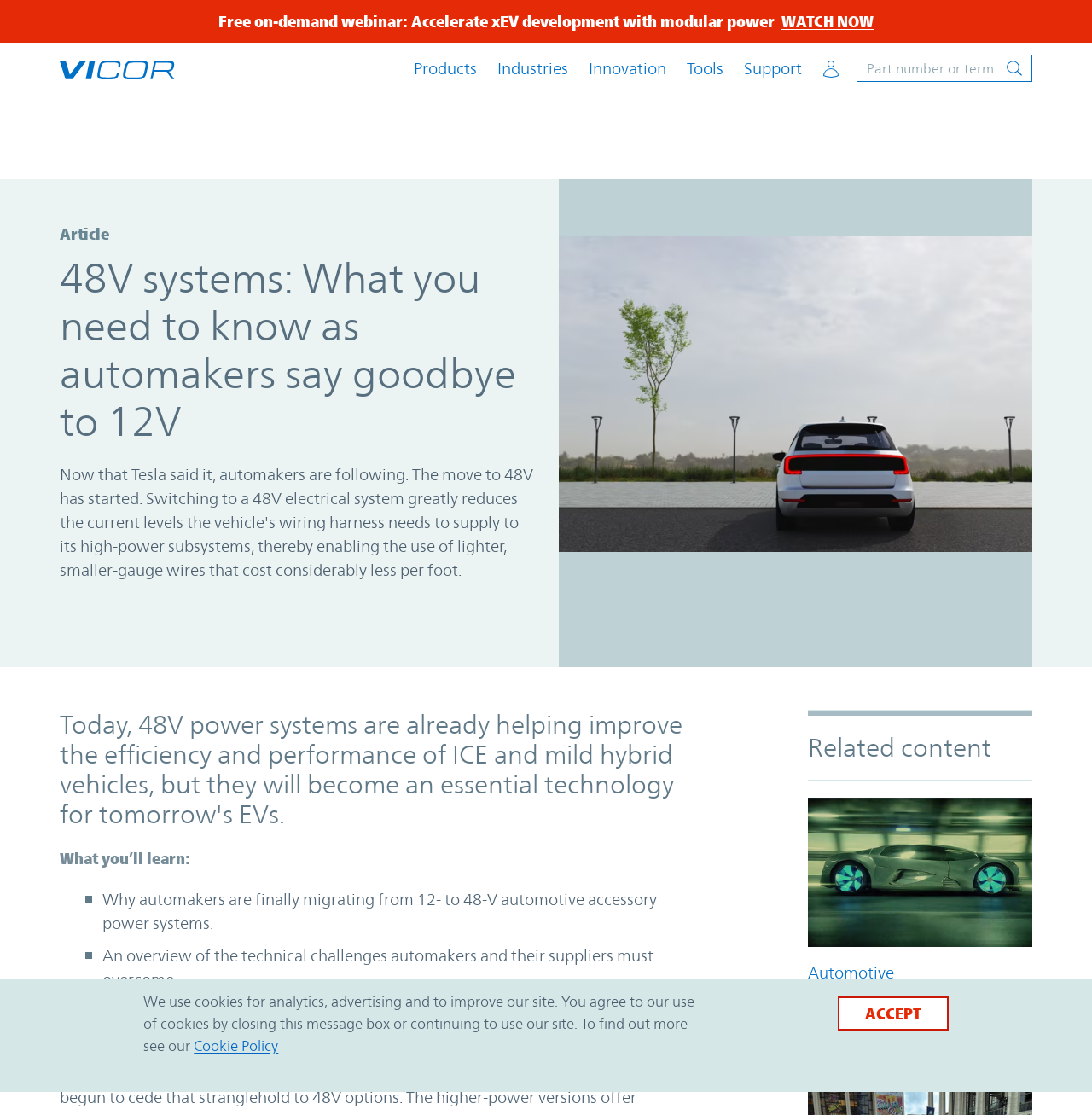Respond with a single word or short phrase to the following question: 
What is the function of the 'Toggle site search' button?

To open site search